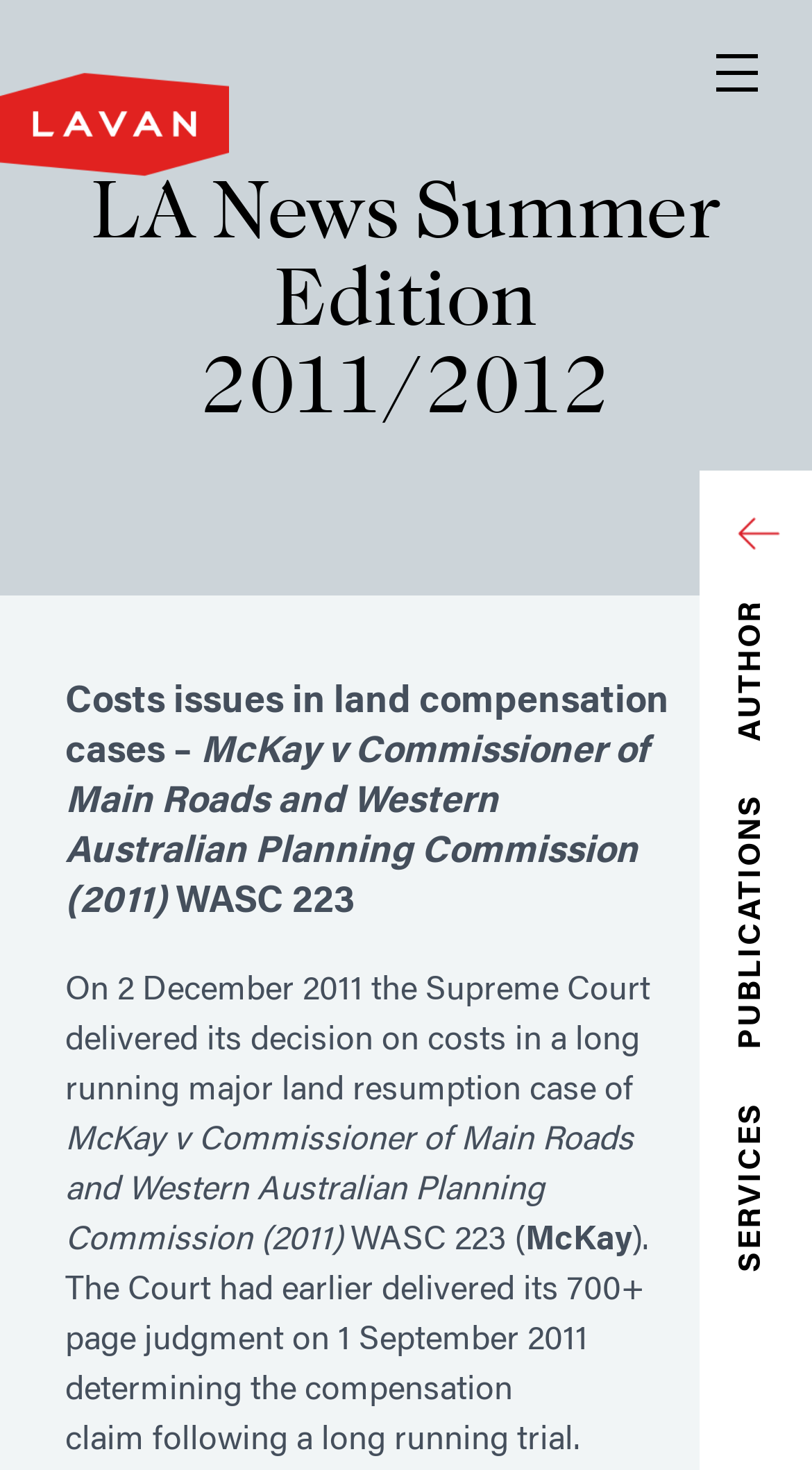Using the provided description: "aria-label="Toggle Navigation"", find the bounding box coordinates of the corresponding UI element. The output should be four float numbers between 0 and 1, in the format [left, top, right, bottom].

[0.867, 0.0, 0.949, 0.052]